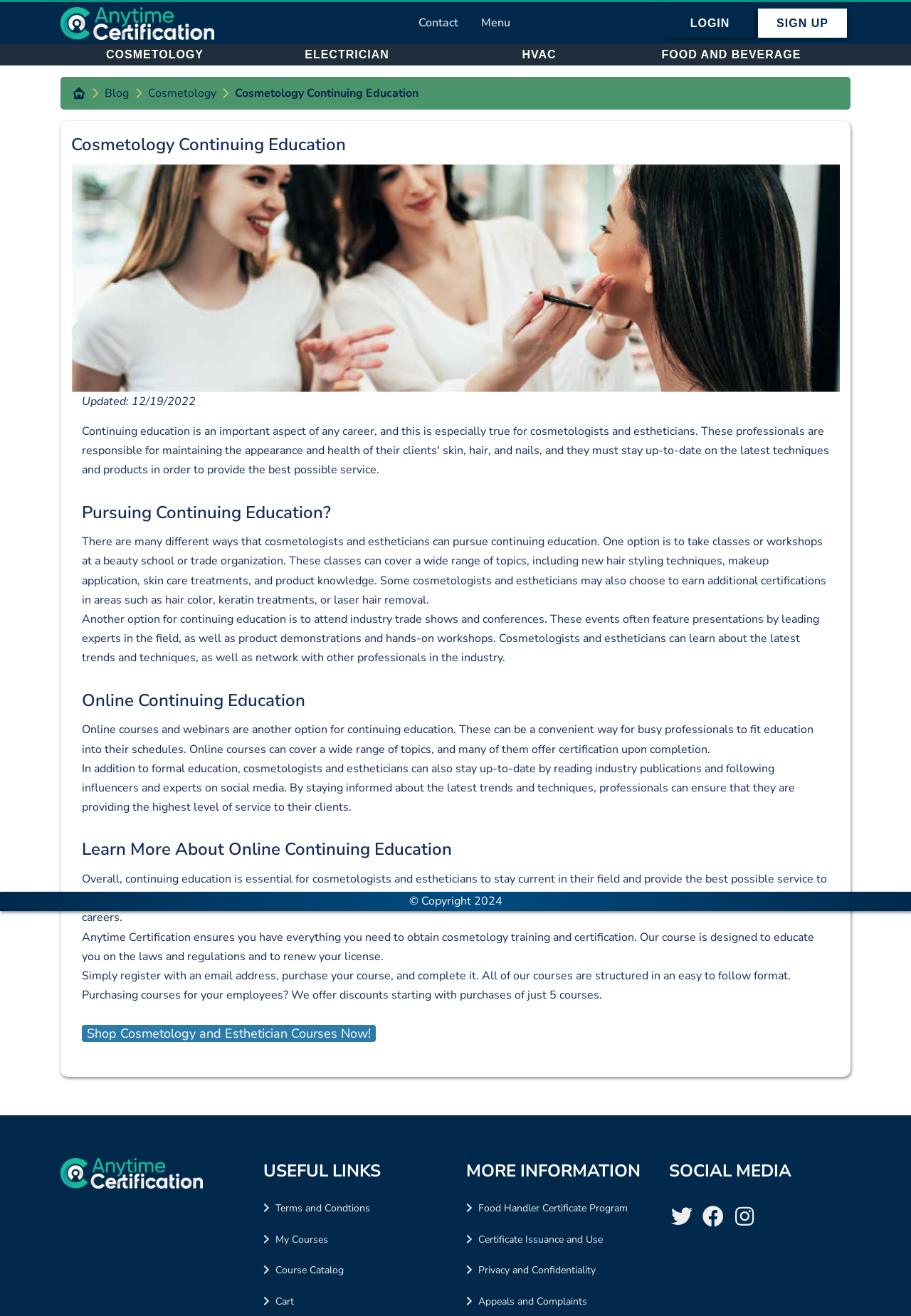Bounding box coordinates are specified in the format (top-left x, top-left y, bottom-right x, bottom-right y). All values are floating point numbers bounded between 0 and 1. Please provide the bounding box coordinate of the region this sentence describes: Employer Account Manage employee courses

[0.263, 0.13, 0.516, 0.172]